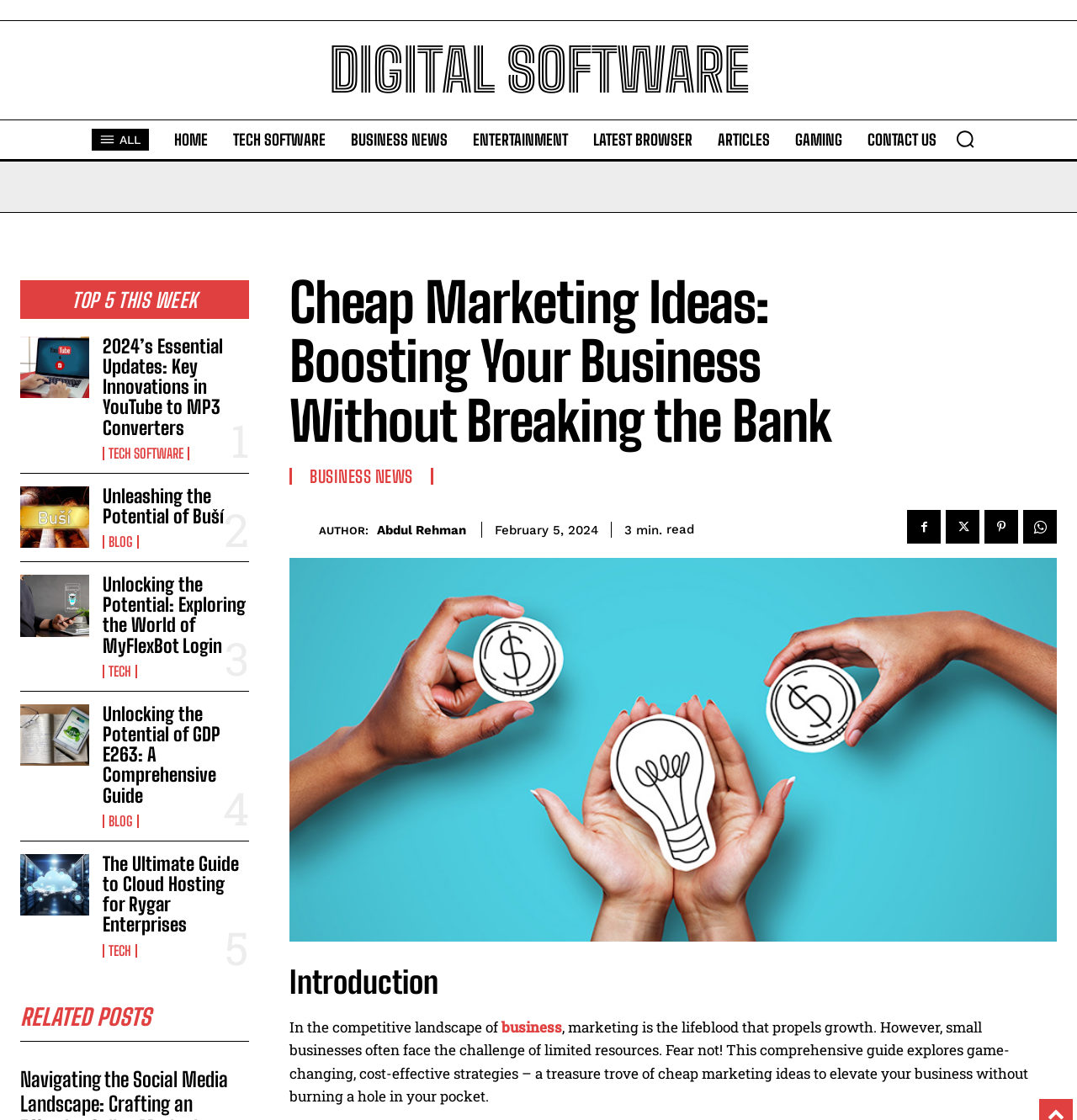Construct a comprehensive description capturing every detail on the webpage.

The webpage is focused on providing innovative and budget-friendly marketing ideas to boost business growth. At the top, there is a navigation menu with links to "DIGITAL SOFTWARE", "ALL", "HOME", "TECH SOFTWARE", "BUSINESS NEWS", "ENTERTAINMENT", "LATEST BROWSER", "ARTICLES", "GAMING", and "CONTACT US". There is also a search button on the right side of the navigation menu.

Below the navigation menu, there is a heading "TOP 5 THIS WEEK" followed by a list of five article links with headings, including "2024’s Essential Updates: Key Innovations in YouTube to MP3 Converters", "Unleashing the Potential of Buší", "Unlocking the Potential: Exploring the World of MyFlexBot Login", "Unlocking the Potential of GDP E263: A Comprehensive Guide", and "The Ultimate Guide to Cloud Hosting for Rygar Enterprises". Each article link has a corresponding heading and a "TECH SOFTWARE" or "BLOG" link below it.

On the right side of the page, there is a section with a heading "Cheap Marketing Ideas: Boosting Your Business Without Breaking the Bank" followed by an article summary. Below the summary, there is an author section with a link to "Abdul Rehman" and a timestamp "February 5, 2024". There are also social media links and a "read" time indicator.

Further down the page, there is a heading "Introduction" followed by a paragraph of text that introduces the importance of marketing for small businesses and the challenges they face. The text also mentions that the guide will provide cost-effective marketing strategies.